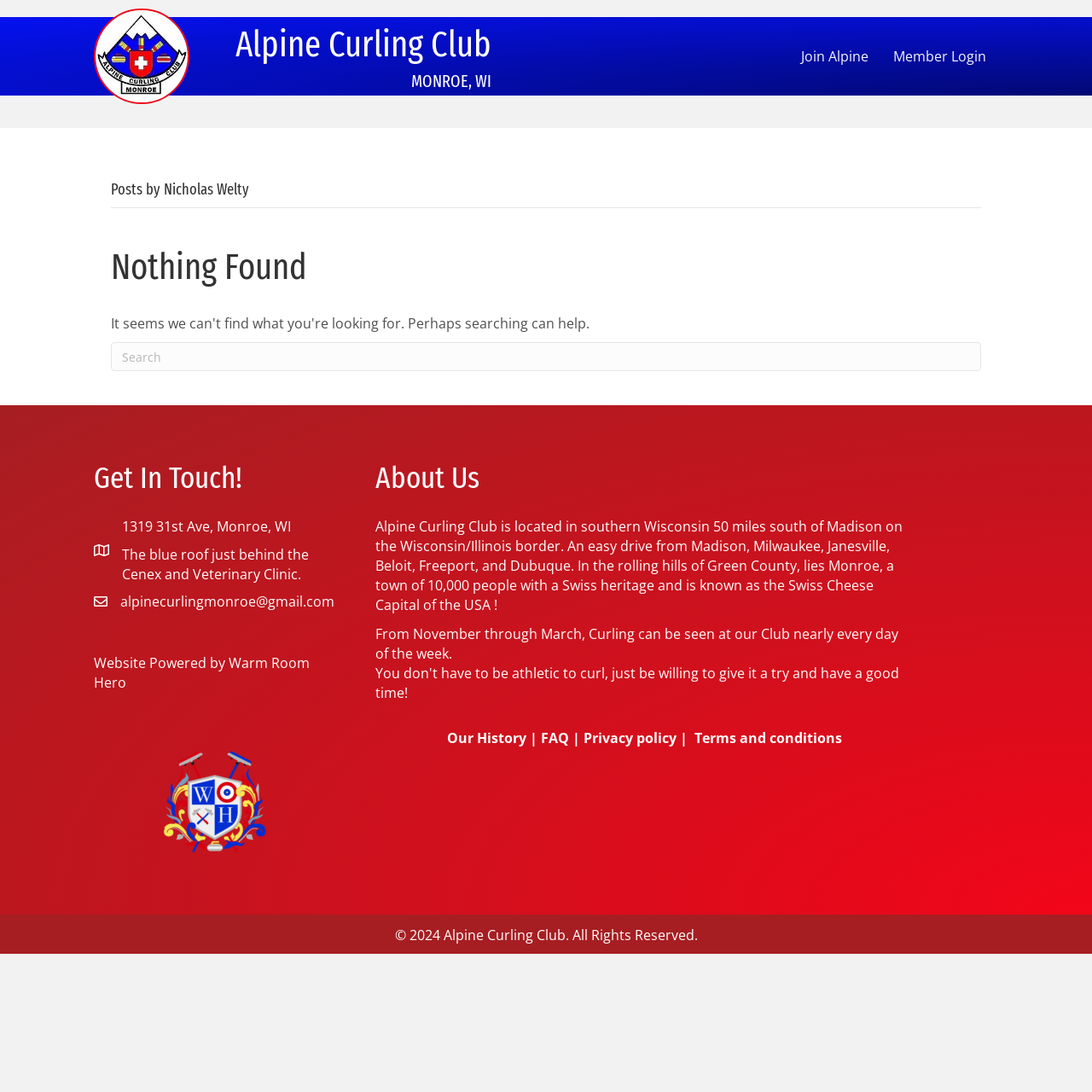Where is the curling club located?
From the image, respond with a single word or phrase.

Monroe, WI